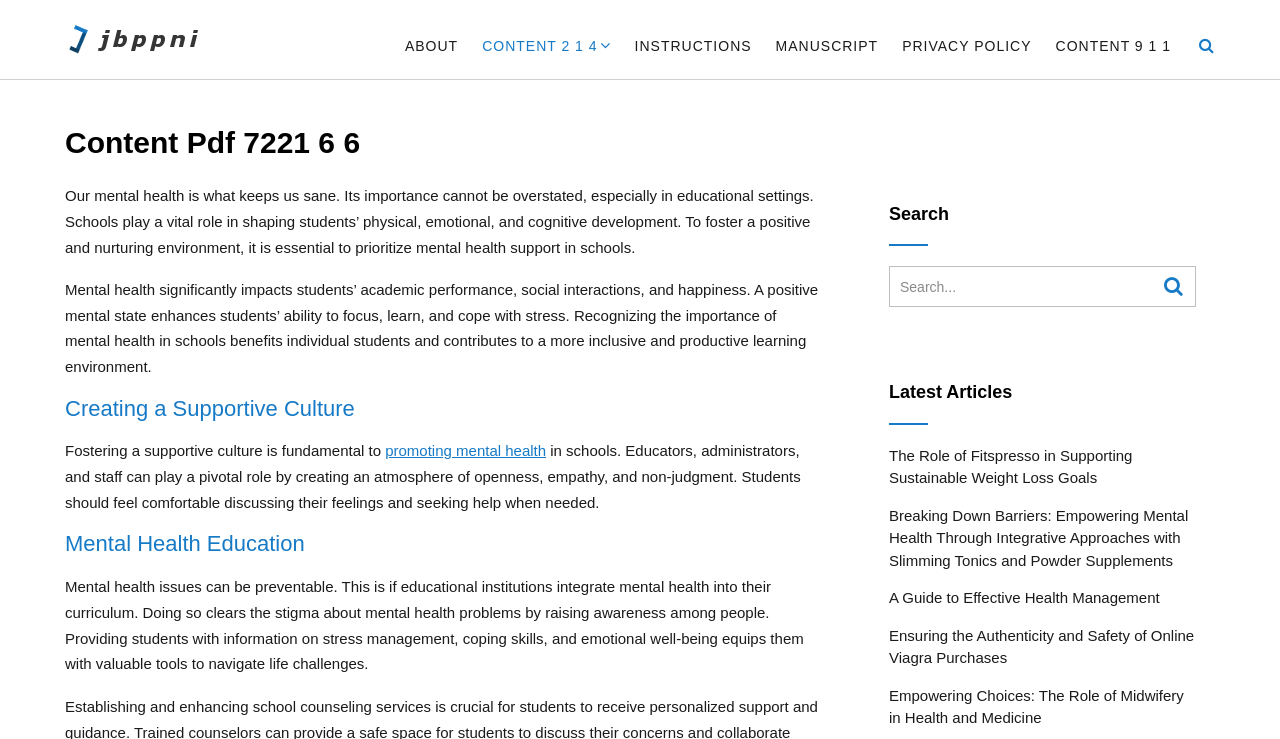Identify the bounding box of the HTML element described here: "Instructions". Provide the coordinates as four float numbers between 0 and 1: [left, top, right, bottom].

[0.496, 0.049, 0.587, 0.077]